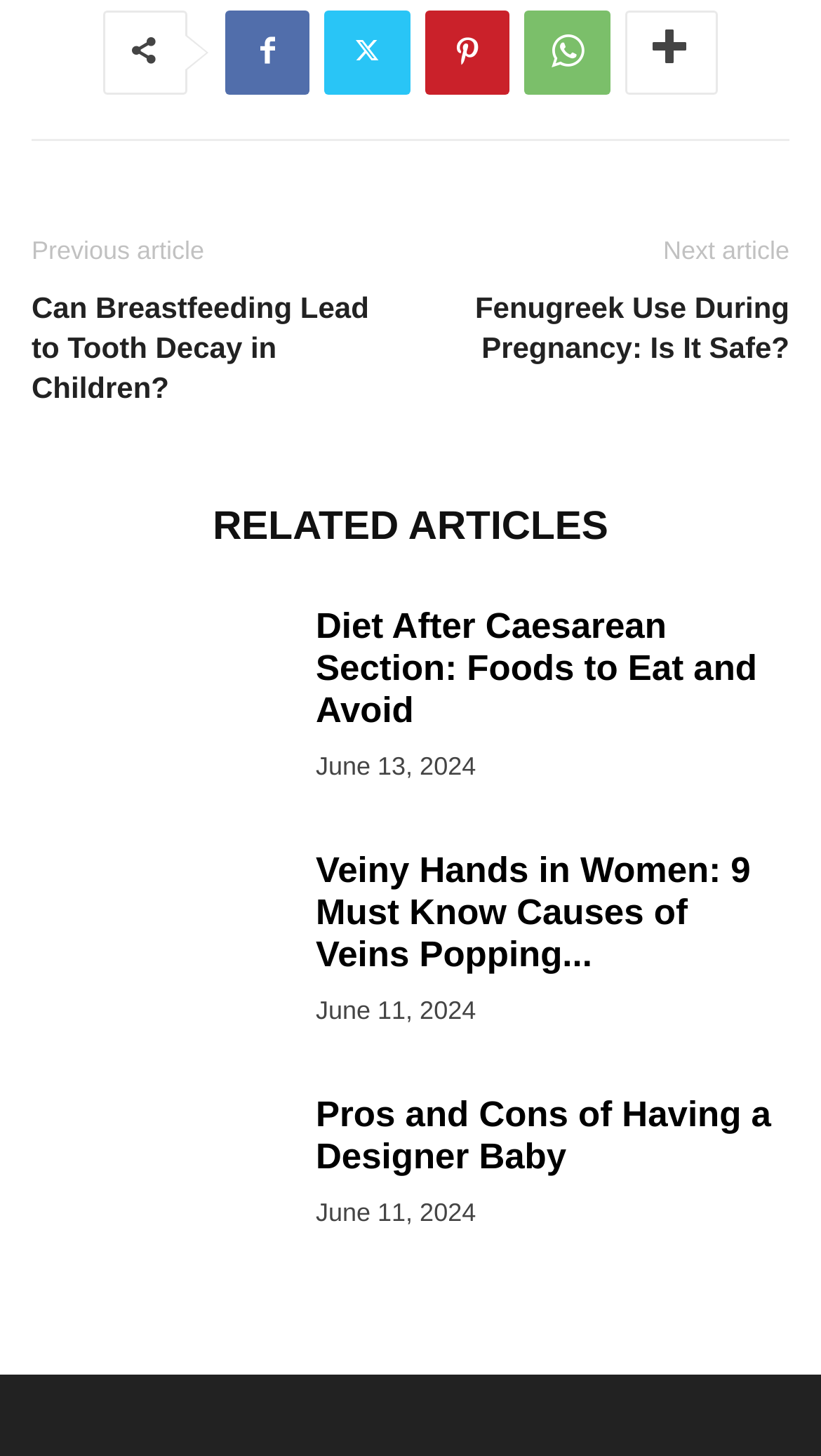Identify the bounding box of the UI element described as follows: "WhatsApp". Provide the coordinates as four float numbers in the range of 0 to 1 [left, top, right, bottom].

[0.638, 0.007, 0.744, 0.064]